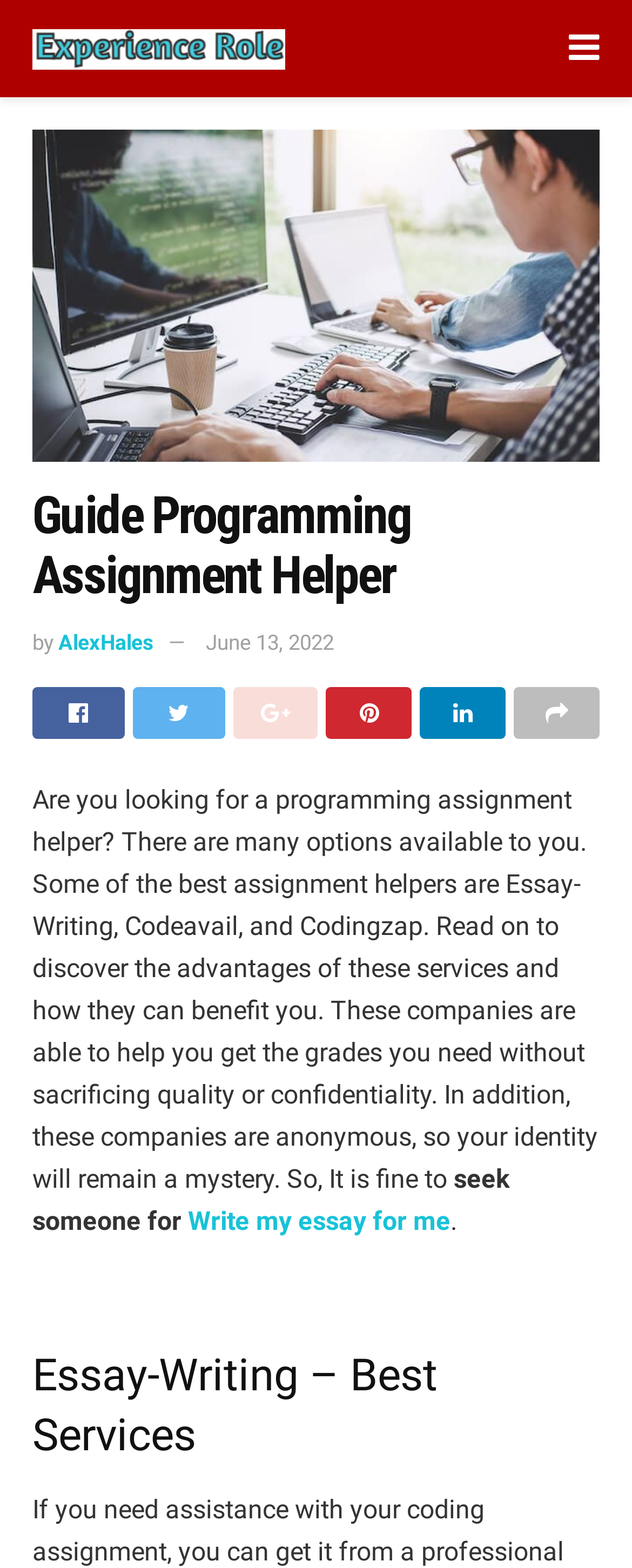Please give a one-word or short phrase response to the following question: 
Who is the author of the webpage?

AlexHales